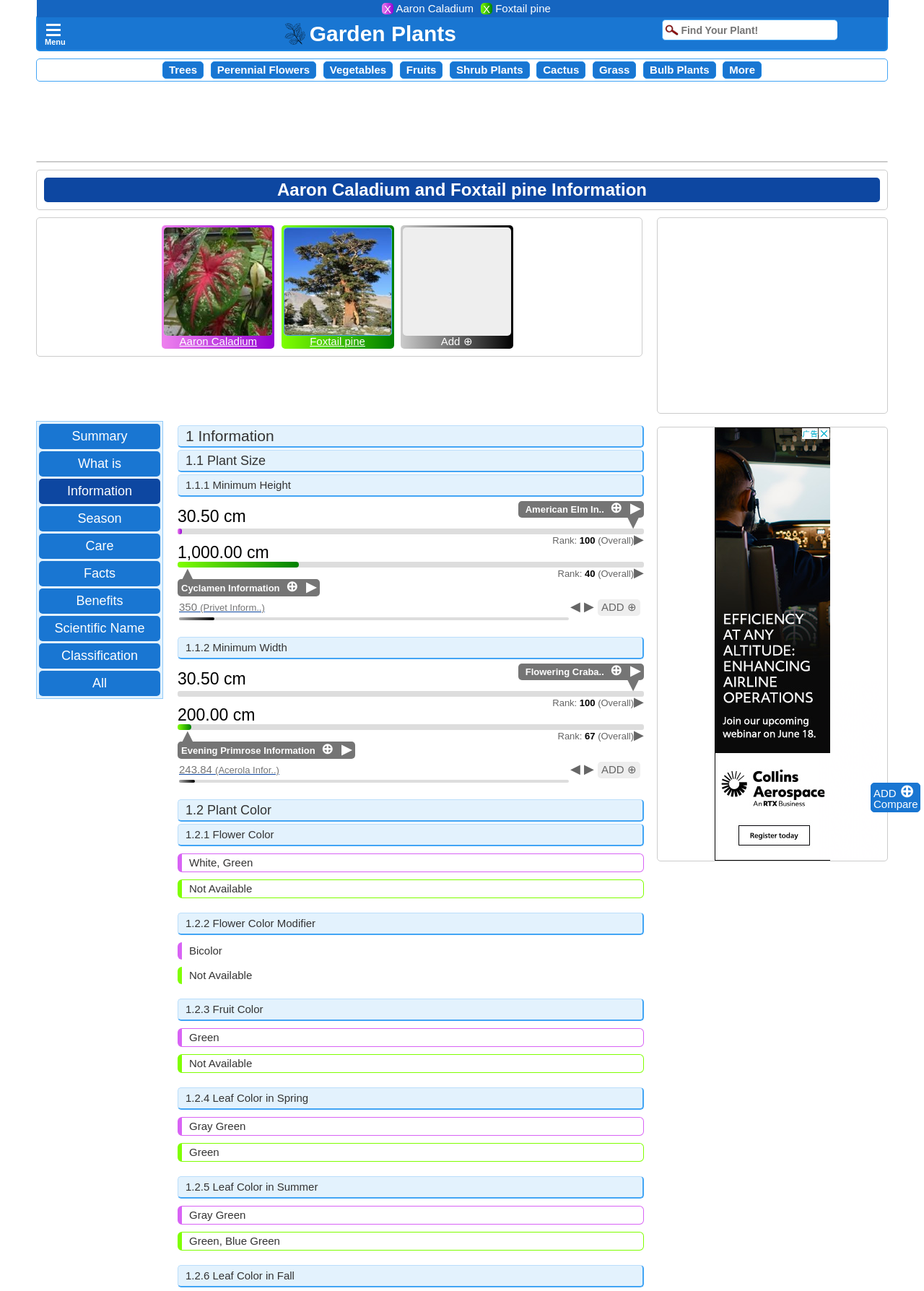Identify the bounding box coordinates for the element that needs to be clicked to fulfill this instruction: "Compare Aaron Caladium and Foxtail pine". Provide the coordinates in the format of four float numbers between 0 and 1: [left, top, right, bottom].

[0.945, 0.618, 0.994, 0.628]